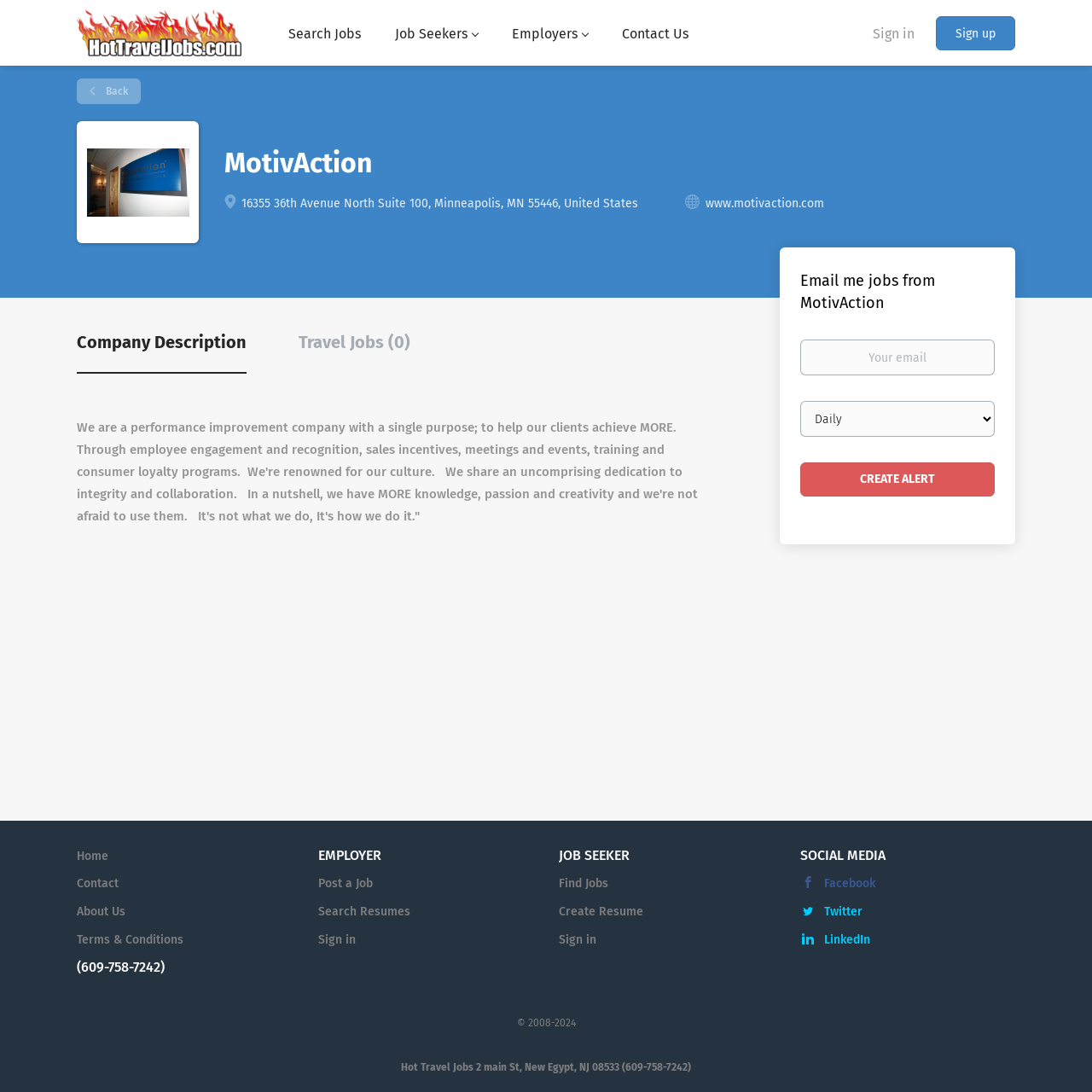Find the bounding box coordinates of the clickable area required to complete the following action: "Search Jobs".

[0.264, 0.023, 0.331, 0.044]